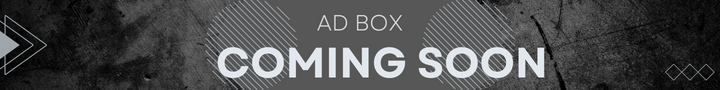Analyze the image and provide a detailed caption.

The image features a banner labeled "AD BOX" with the text "COMING SOON" prominently displayed in bold, stylized lettering. The background is a textured, dark surface, enhancing the impactful nature of the message. Graphic elements, including lines and shapes, add a modern and dynamic flair to the design. This banner serves as a promotional placeholder, indicating that an advertisement will be featured in this space in the near future, enticing viewers with the promise of upcoming content.